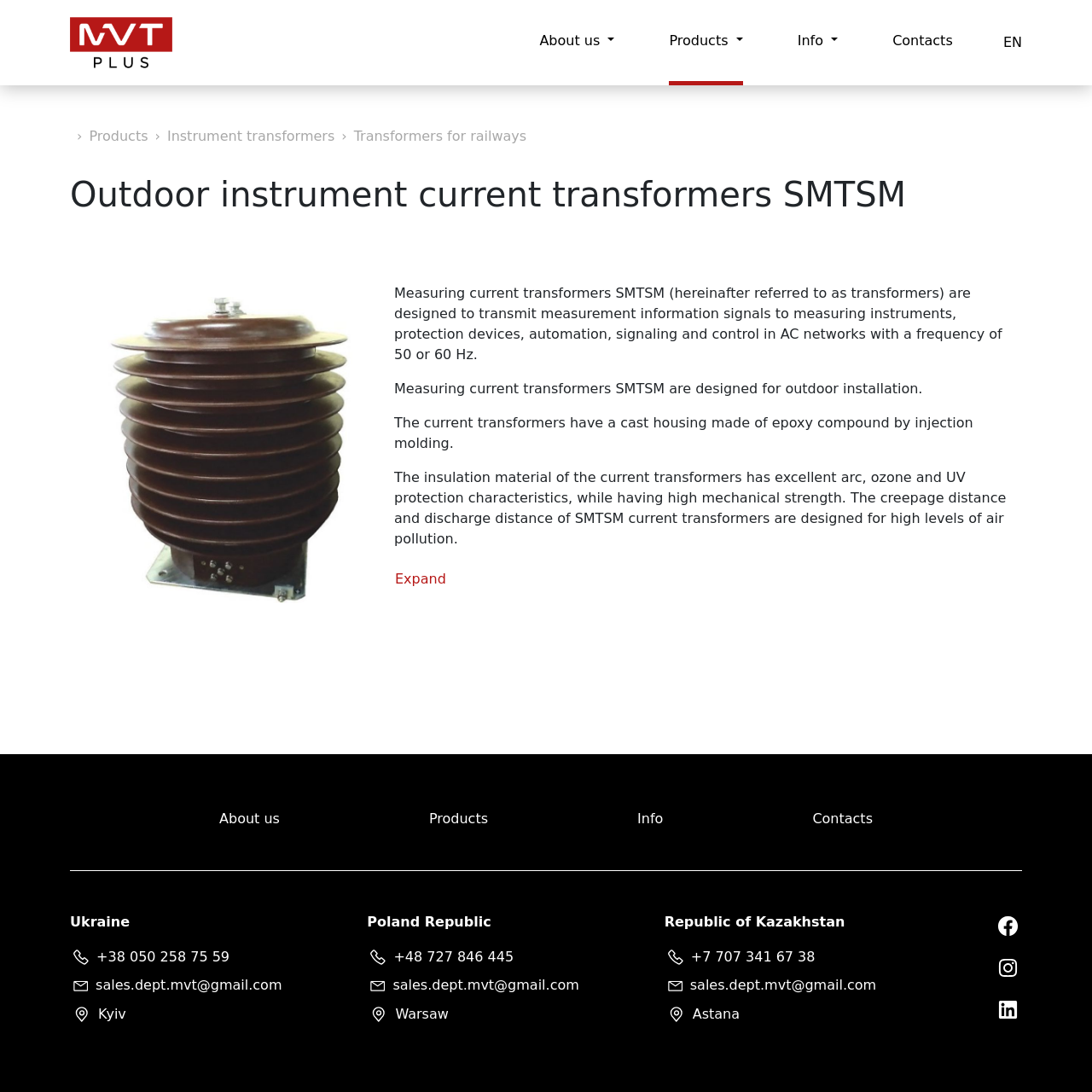Offer a detailed explanation of the webpage layout and contents.

This webpage is about outdoor instrument current transformers SMTSM. At the top left, there is a logo image 'MVT' next to a link to the 'Home page'. Below them, there are four buttons: 'About us', 'Products', 'Info', and 'Contacts'. To the right of these buttons, there is a language toggle button with the current language set to 'EN'.

Below the top navigation bar, there is a heading that repeats the title 'Outdoor instrument current transformers SMTSM'. Next to the heading, there is an image of the transformers, and below the image, there are four paragraphs of text describing the product. The text explains that the transformers are designed to transmit measurement information signals to measuring instruments, protection devices, automation, signaling, and control in AC networks. They are designed for outdoor installation and have a cast housing made of epoxy compound by injection molding. The insulation material has excellent arc, ozone, and UV protection characteristics, and the creepage distance and discharge distance are designed for high levels of air pollution.

To the right of the product description, there is a button to 'Expand' the content. Below the product description, there is a footer section with links to 'About us', 'Products', 'Info', and 'Contacts' on the left, and contact information for Ukraine, Poland, and Kazakhstan on the right. Each country's contact information includes a phone number, email address, and city. There are also three social media links at the bottom right corner of the page. Finally, there is a small button at the bottom right corner of the page with an image inside.